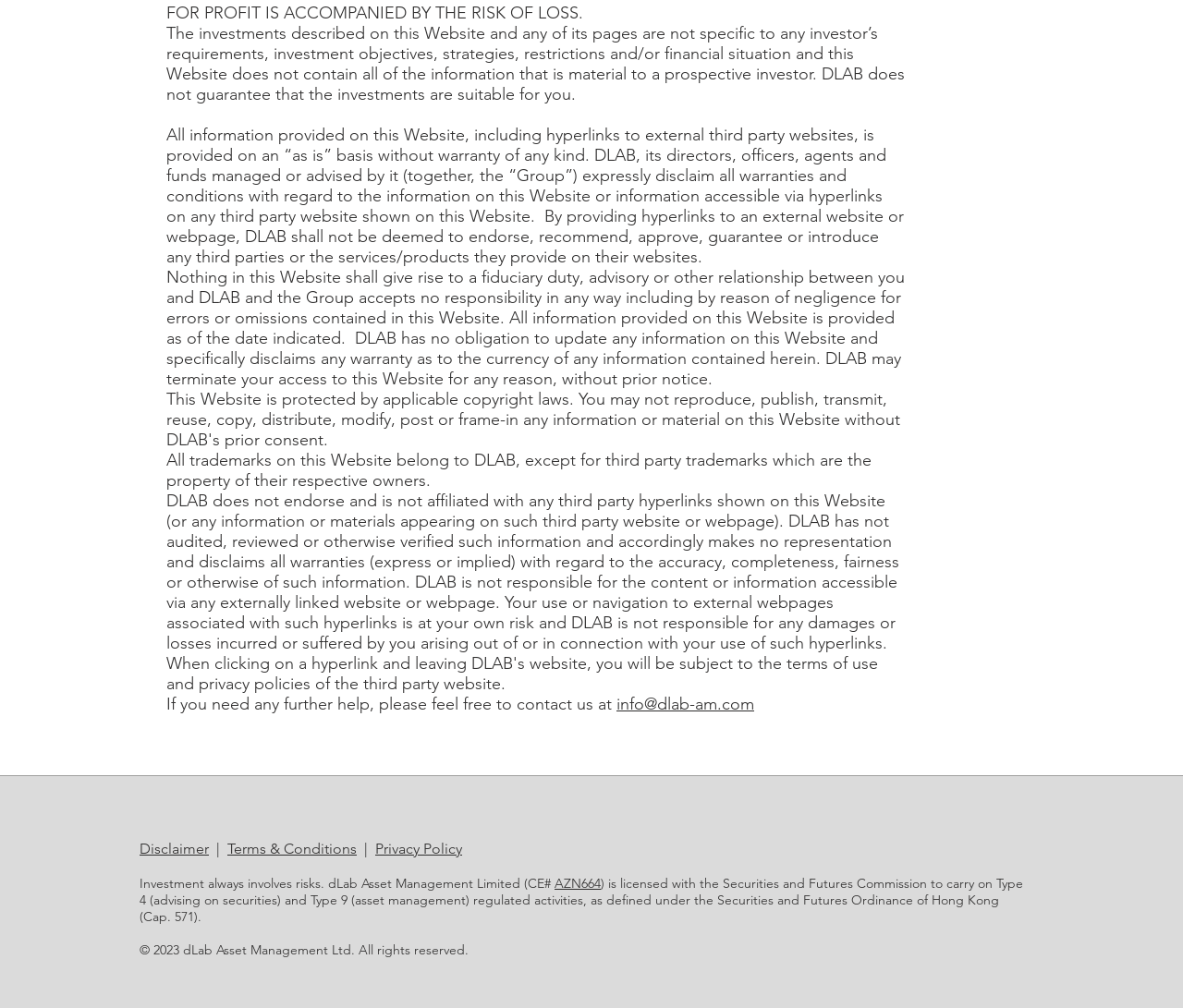What is the purpose of this website?
Using the details from the image, give an elaborate explanation to answer the question.

Based on the content of the webpage, it appears to provide information about investments and asset management. The text describes the investments and disclaims any warranties or fiduciary duties. It also provides links to social media and other relevant pages.